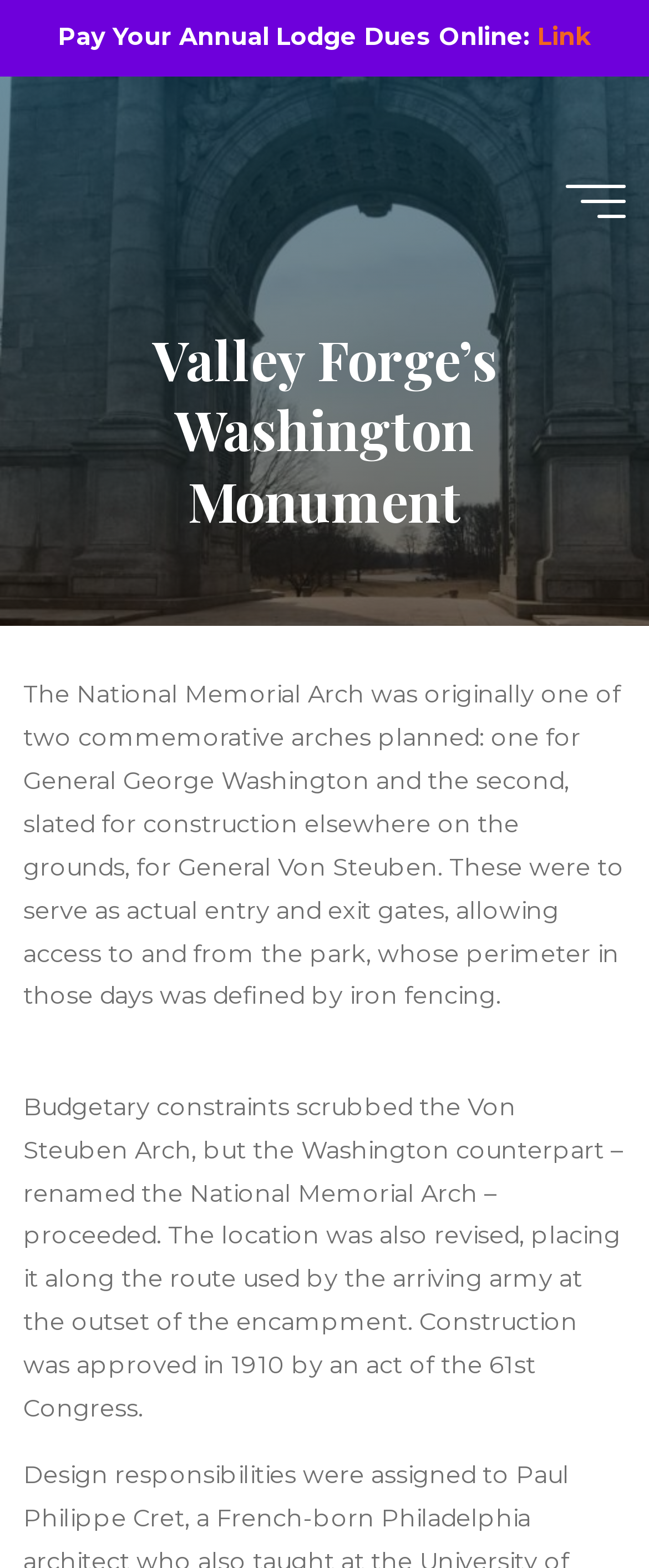Please find the bounding box for the UI component described as follows: "Link".

[0.827, 0.014, 0.912, 0.033]